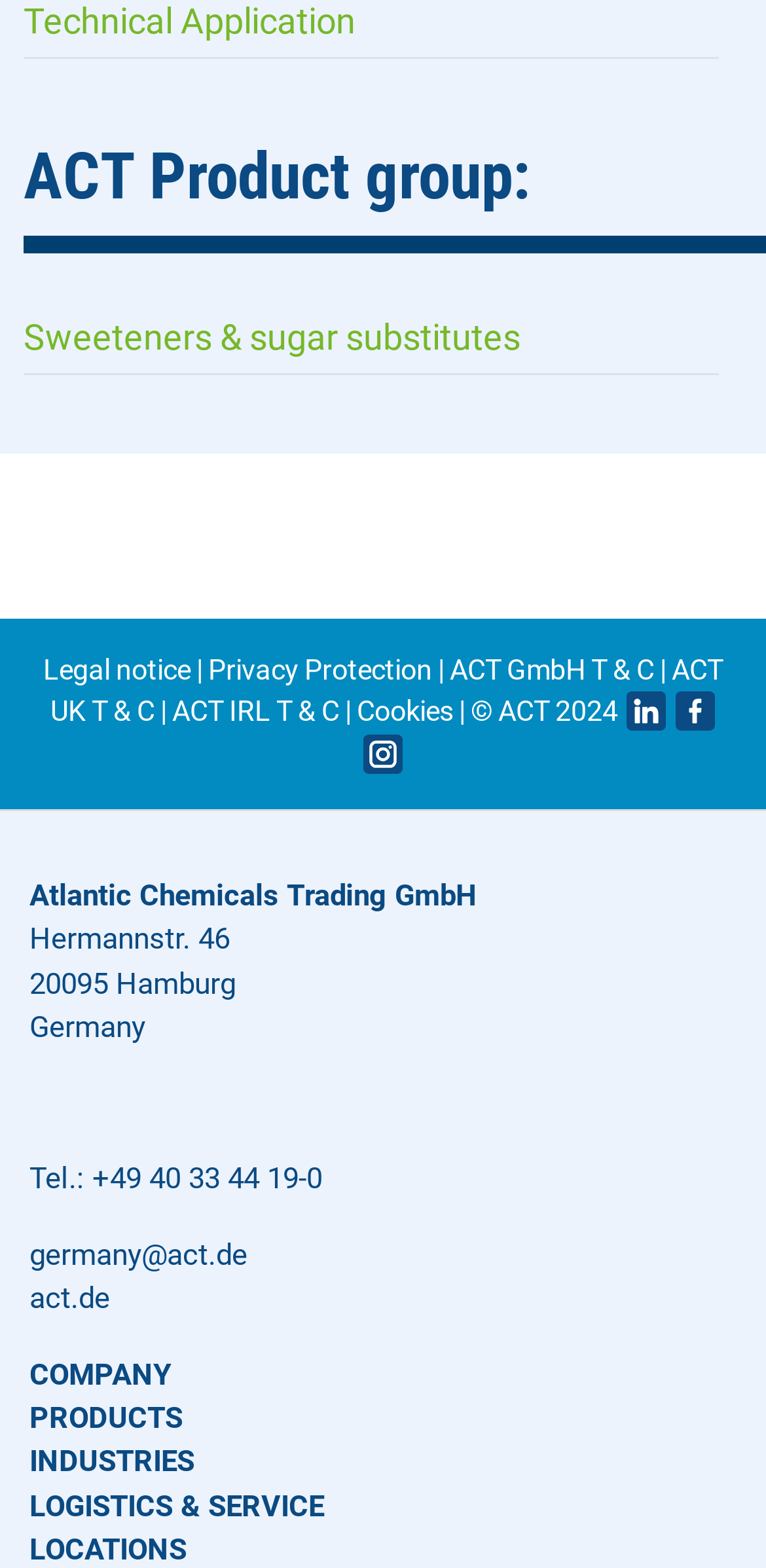Respond to the question with just a single word or phrase: 
What is the phone number of the company?

+49 40 33 44 19-0